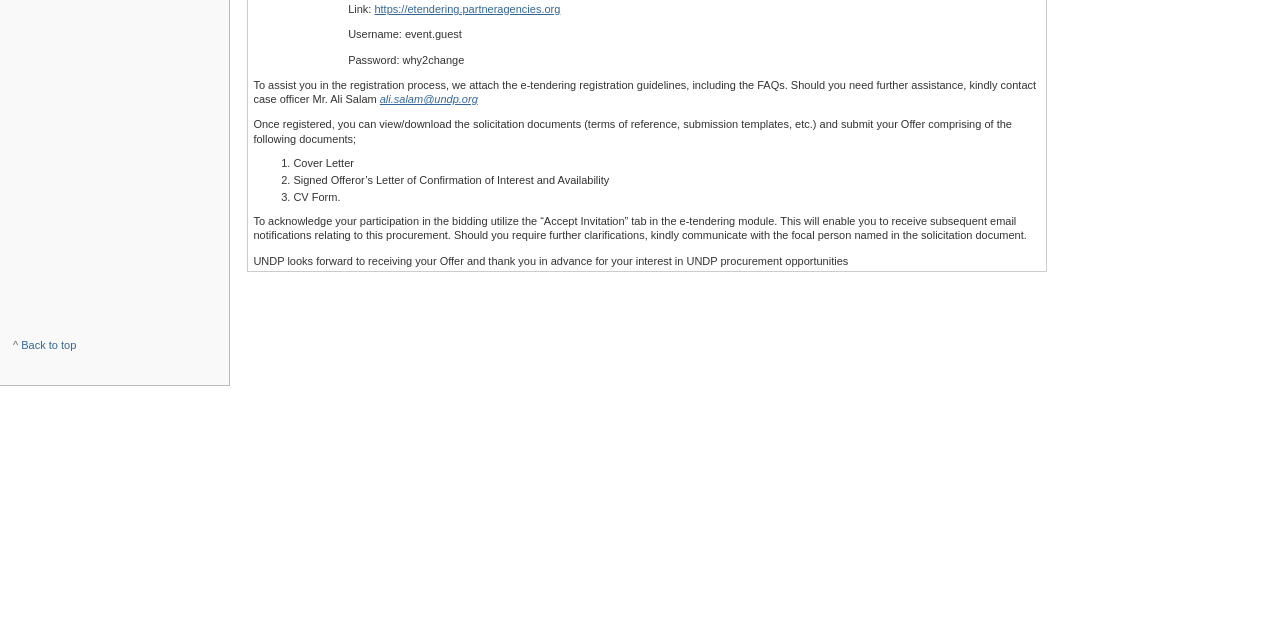Determine the bounding box coordinates of the UI element that matches the following description: "ali.salam@undp.org". The coordinates should be four float numbers between 0 and 1 in the format [left, top, right, bottom].

[0.297, 0.146, 0.373, 0.164]